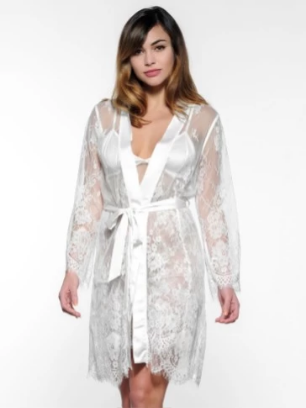Thoroughly describe what you see in the image.

The image features a model elegantly showcasing an **Ivory Lace Diamante "Bride" and "Just Married" Bridal Robe**. This exquisite robe, designed with delicate lace and a shimmering satin finish, highlights its luxurious qualities through intricate detailing and flattering cuts. The model's soft hair and gentle pose accentuate the robe's romantic appeal, making it an ideal choice for bridal wear or special occasions. The sheer lace fabric, along with the satin tie belt, creates a sophisticated yet playful look, perfect for brides seeking comfort combined with elegance. This piece is not only a stunning addition to any bridal ensemble but also serves as a memorable keepsake for the big day. The robe is priced at $143.00, reflecting its quality and design.